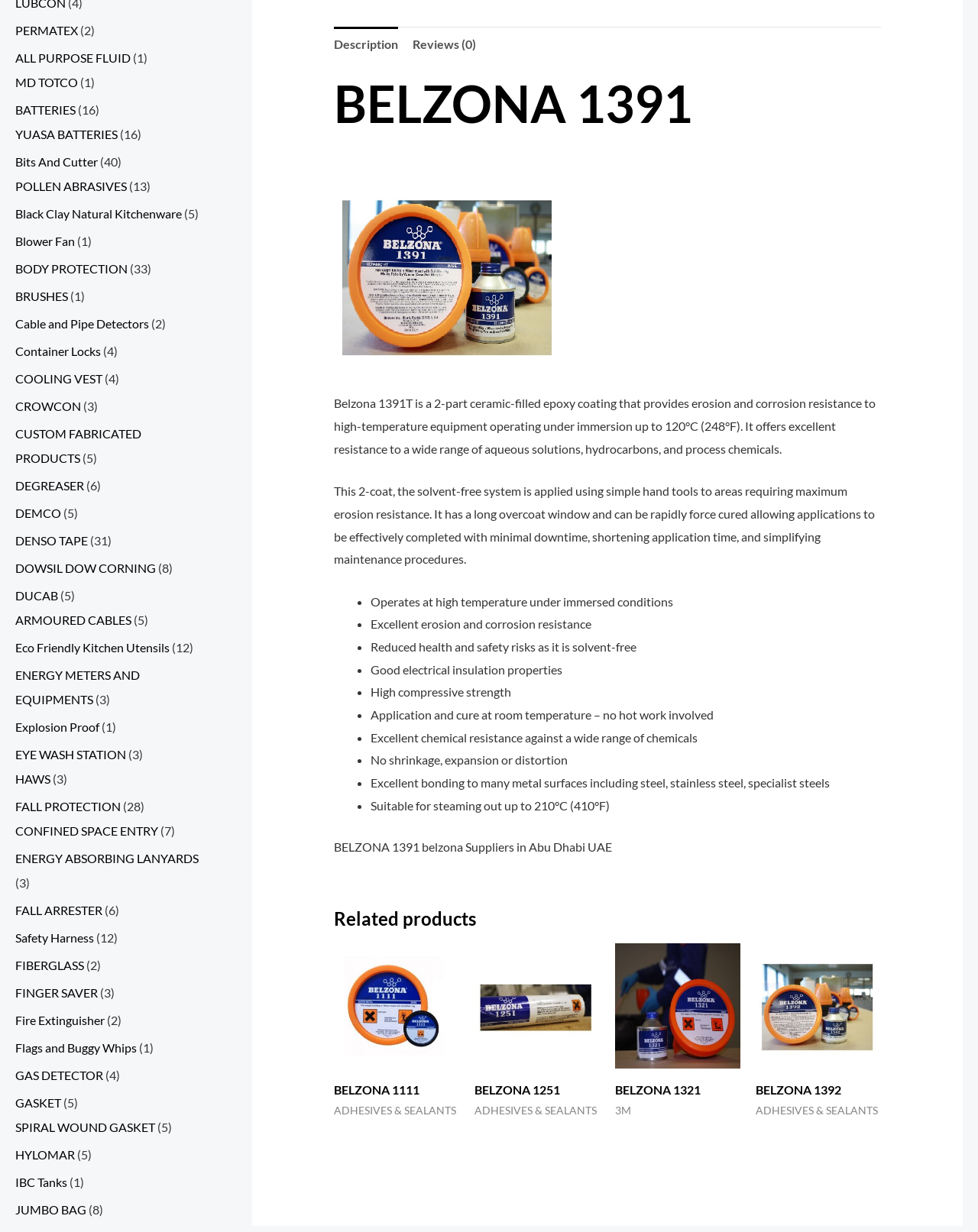Find the bounding box coordinates corresponding to the UI element with the description: "CUSTOM FABRICATED PRODUCTS". The coordinates should be formatted as [left, top, right, bottom], with values as floats between 0 and 1.

[0.016, 0.346, 0.145, 0.377]